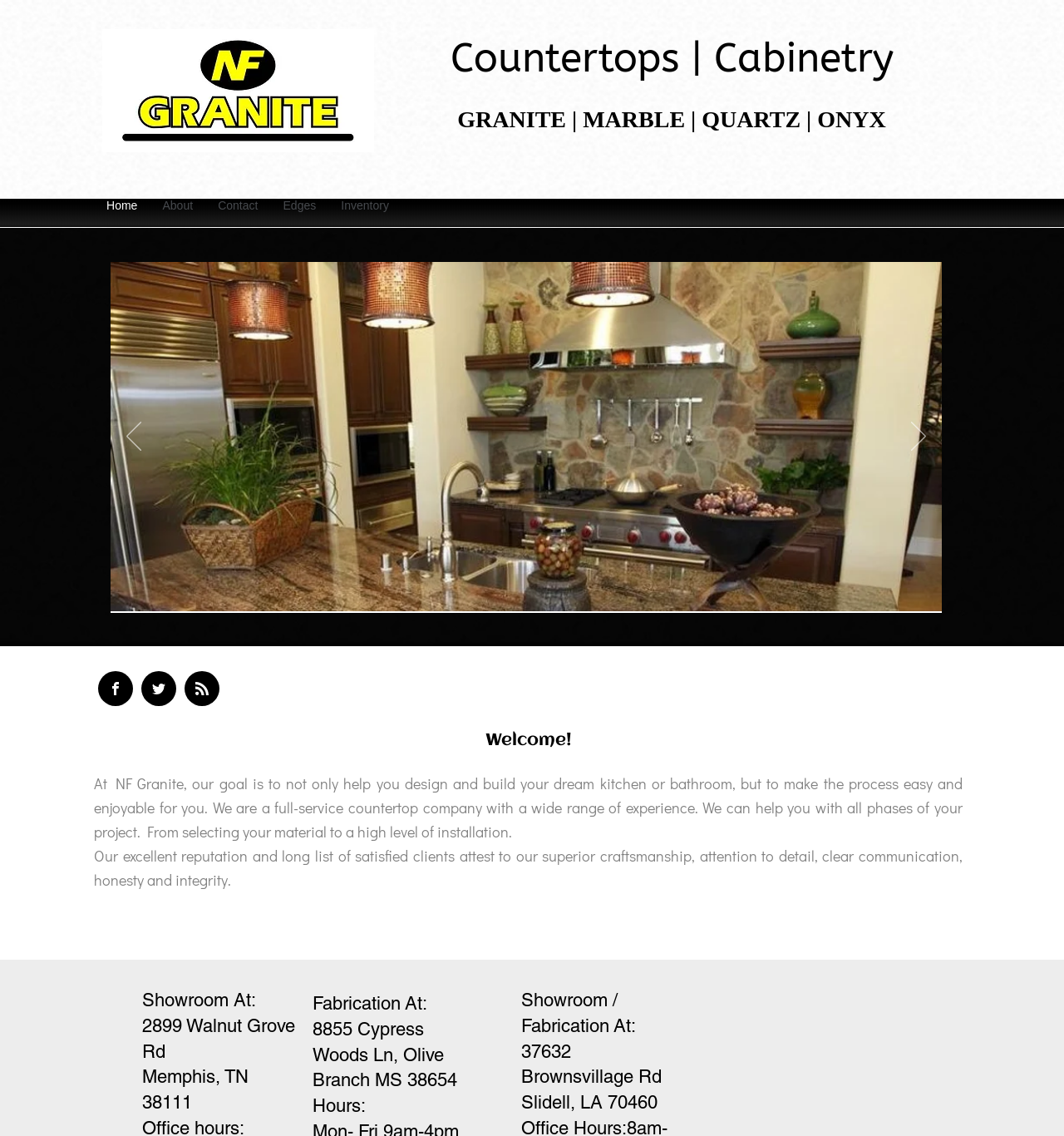What is the focus of the slideshow?
Answer the question with a single word or phrase, referring to the image.

Countertops